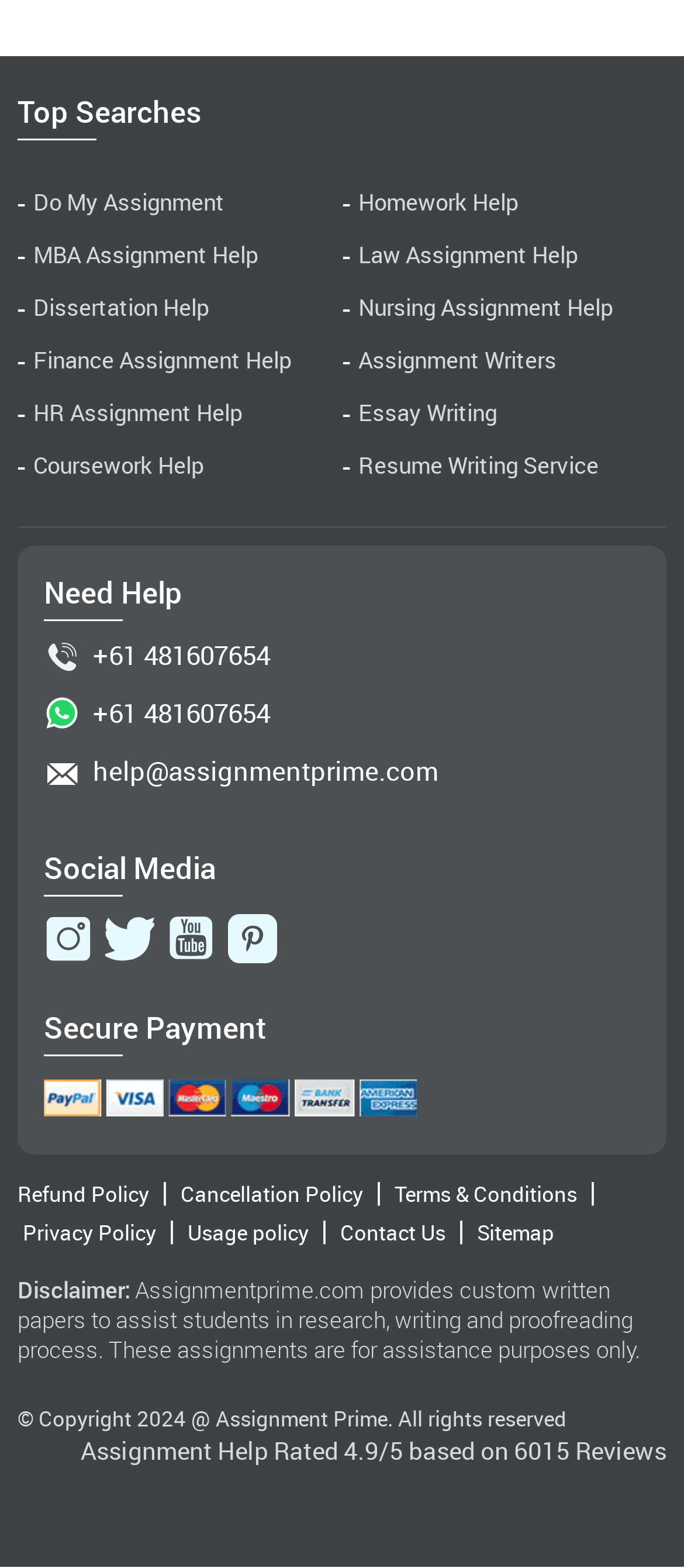Identify the bounding box coordinates of the element that should be clicked to fulfill this task: "Call +61 481607654". The coordinates should be provided as four float numbers between 0 and 1, i.e., [left, top, right, bottom].

[0.064, 0.407, 0.641, 0.433]